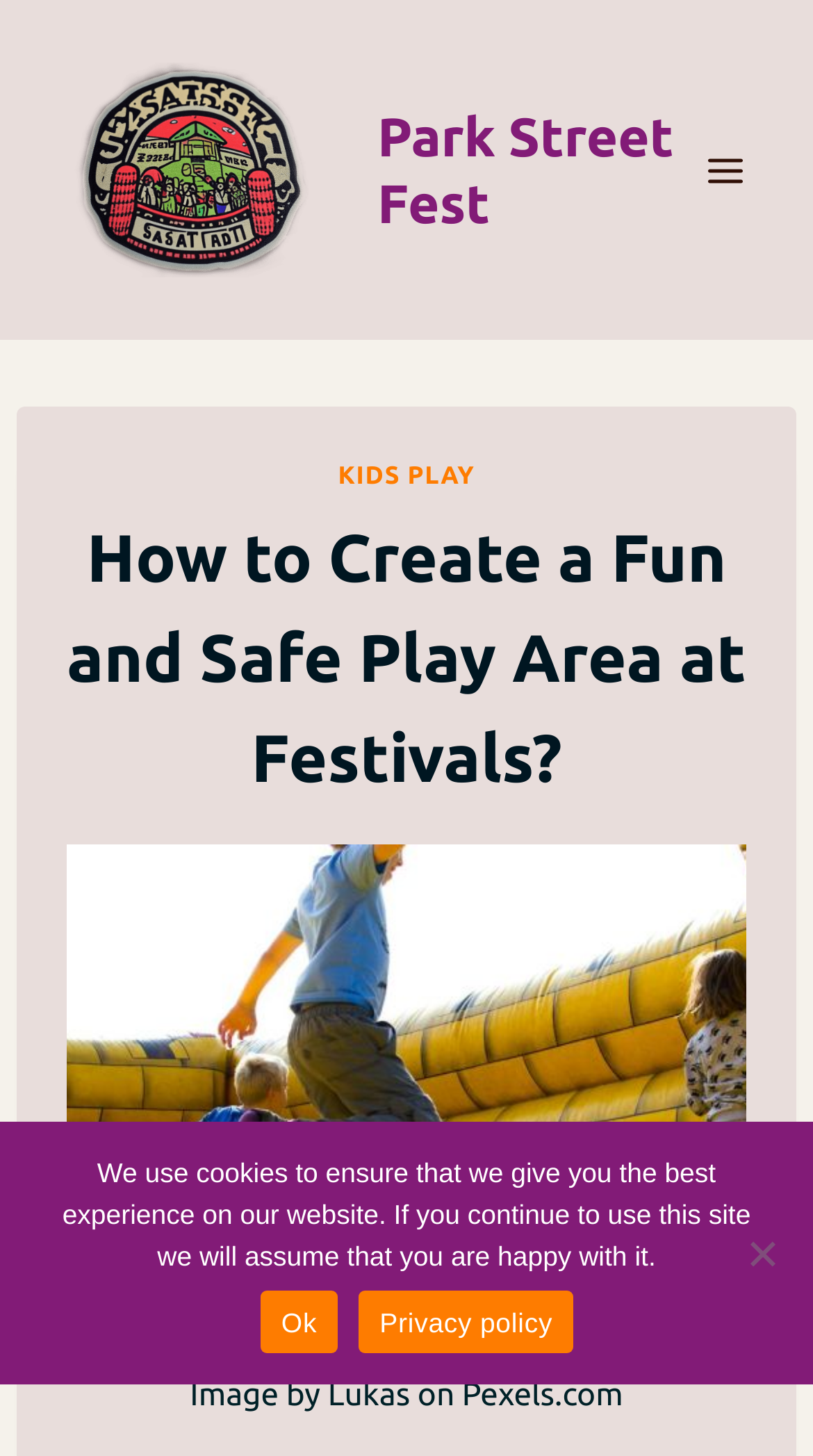Given the element description, predict the bounding box coordinates in the format (top-left x, top-left y, bottom-right x, bottom-right y). Make sure all values are between 0 and 1. Here is the element description: Toggle Menu

[0.844, 0.094, 0.938, 0.139]